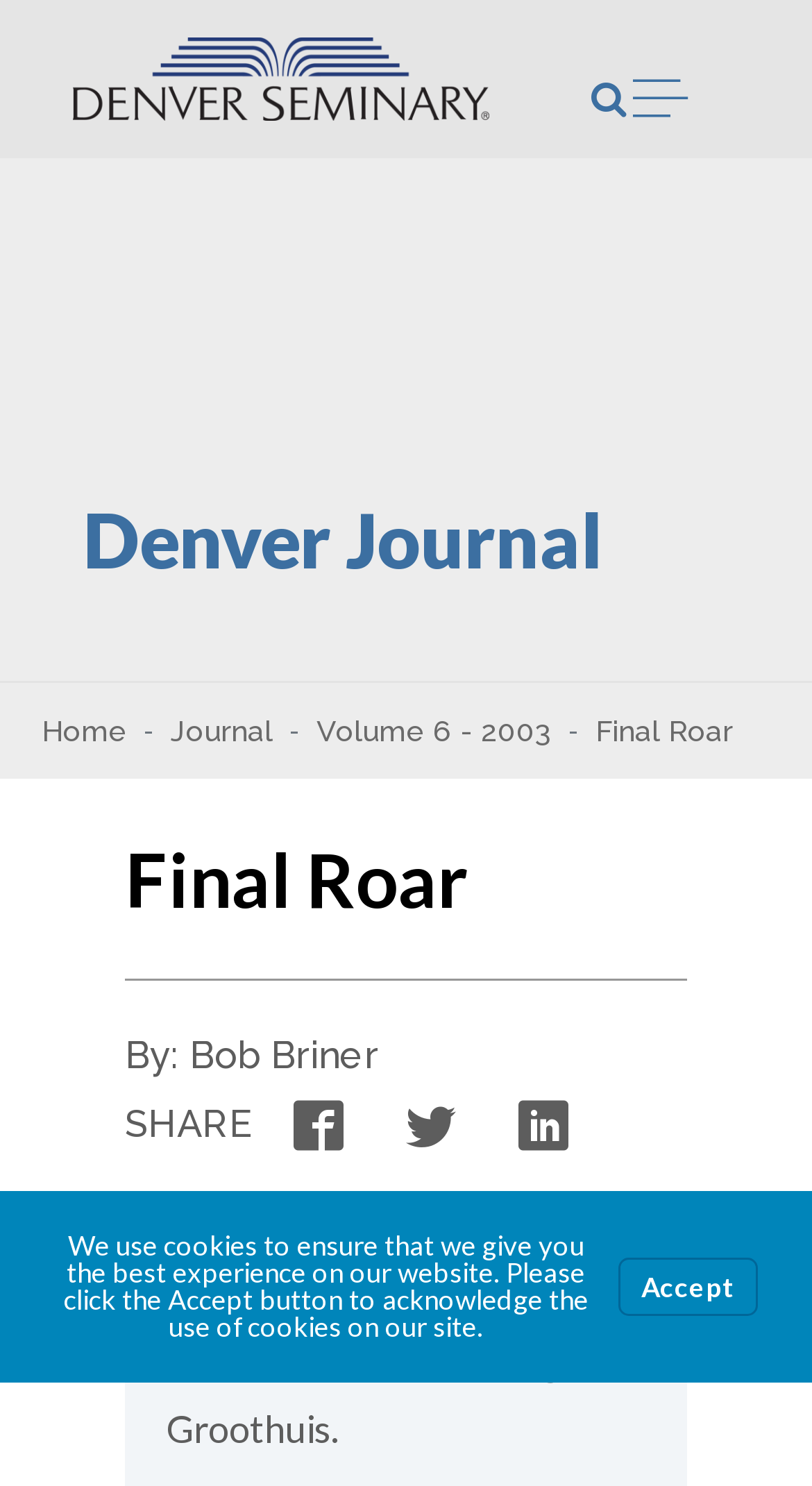Determine the bounding box coordinates of the clickable area required to perform the following instruction: "Go to Home". The coordinates should be represented as four float numbers between 0 and 1: [left, top, right, bottom].

[0.051, 0.481, 0.156, 0.503]